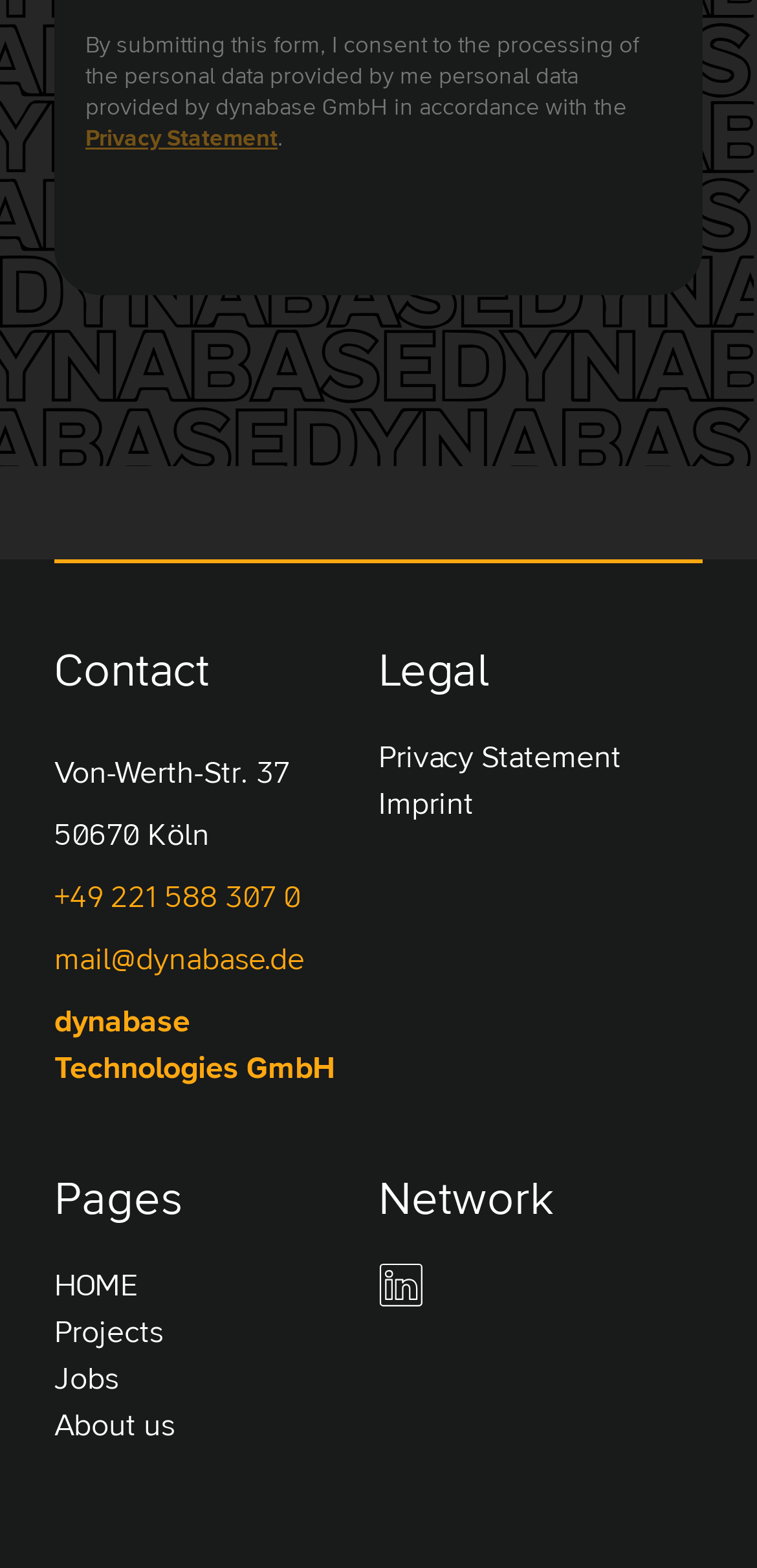Specify the bounding box coordinates of the area that needs to be clicked to achieve the following instruction: "View privacy statement".

[0.113, 0.082, 0.367, 0.097]